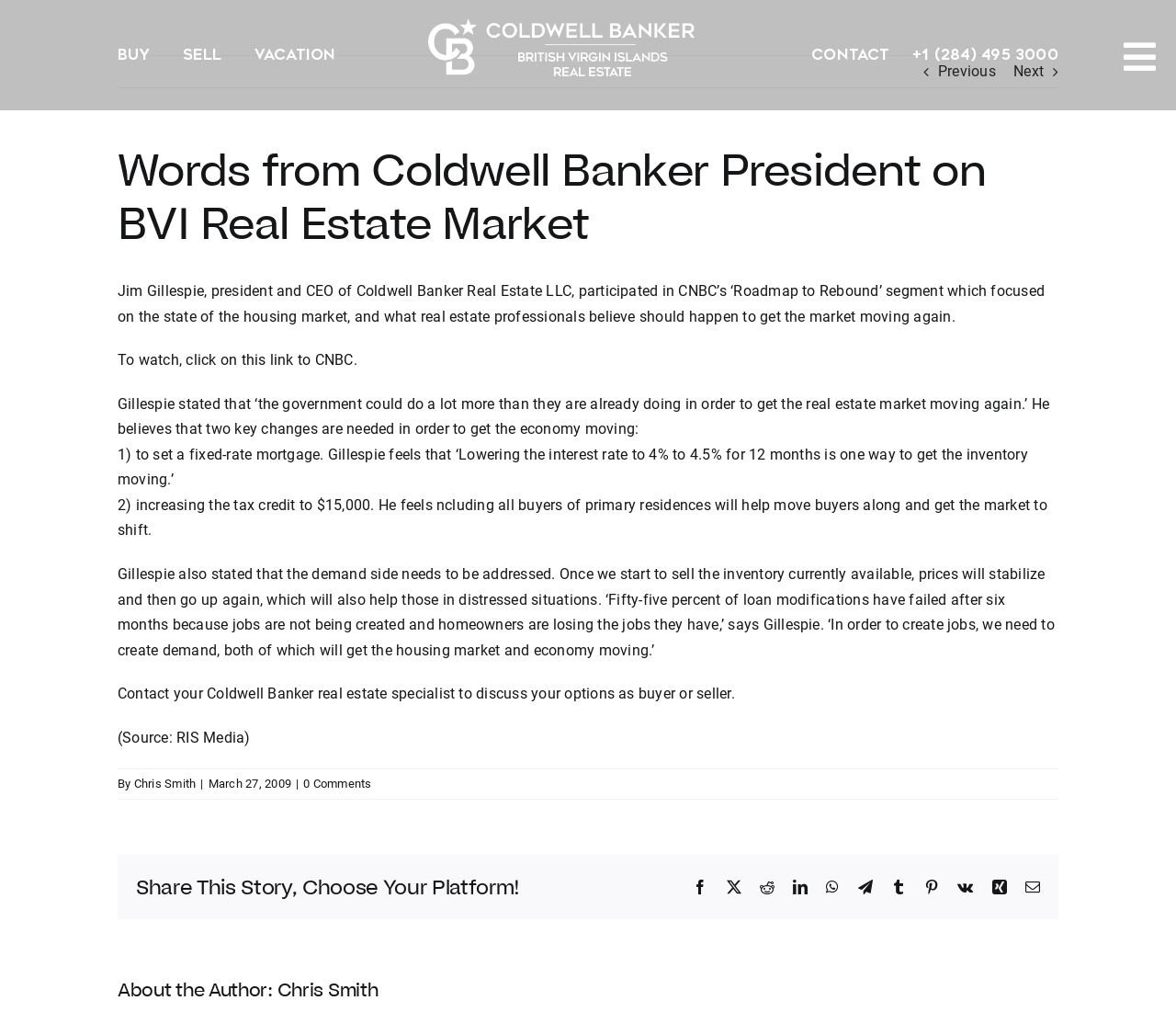Extract the bounding box coordinates for the UI element described by the text: "More High Calorie F...". The coordinates should be in the form of [left, top, right, bottom] with values between 0 and 1.

None